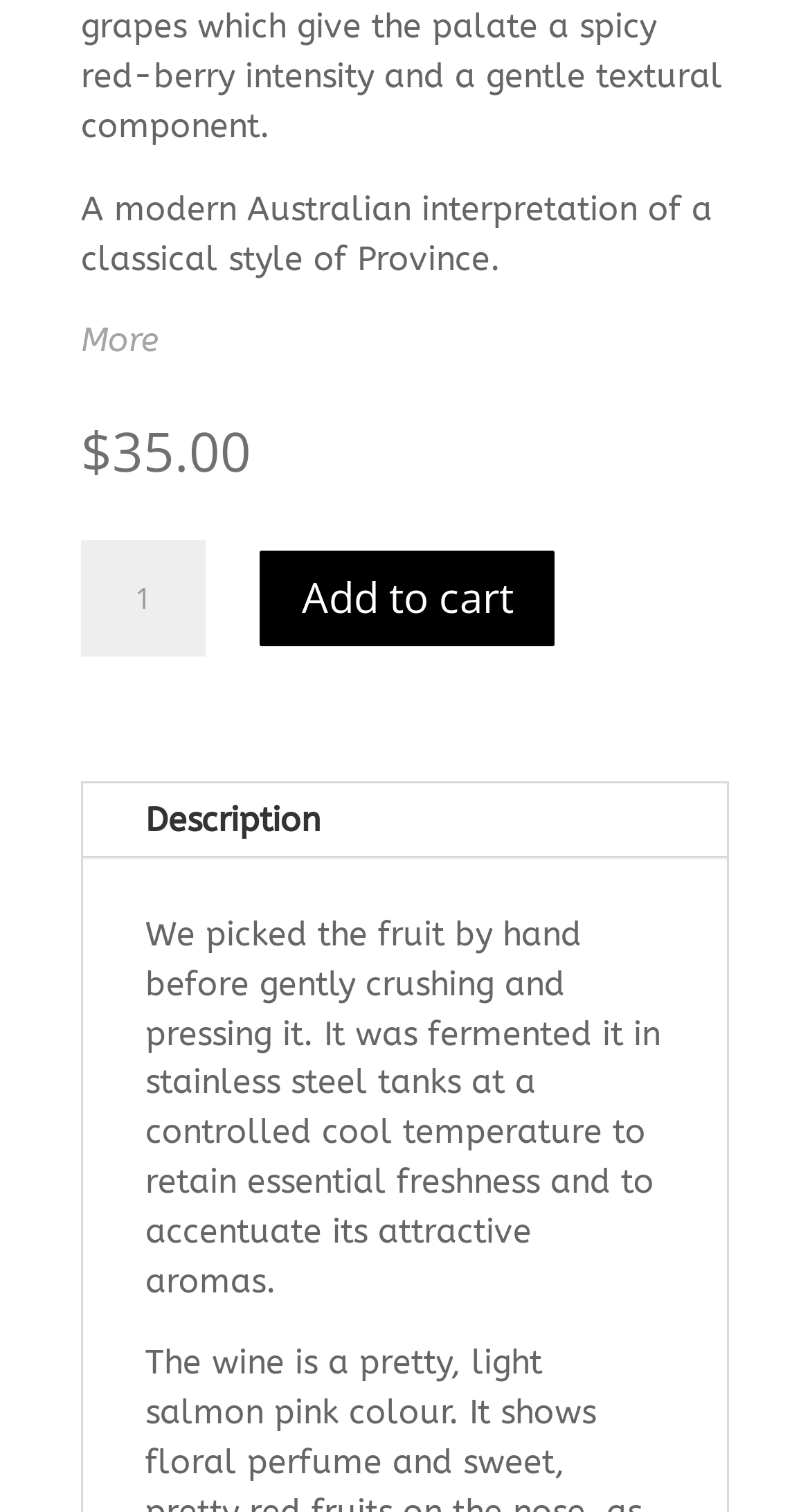Using the format (top-left x, top-left y, bottom-right x, bottom-right y), provide the bounding box coordinates for the described UI element. All values should be floating point numbers between 0 and 1: Description

[0.103, 0.518, 0.472, 0.566]